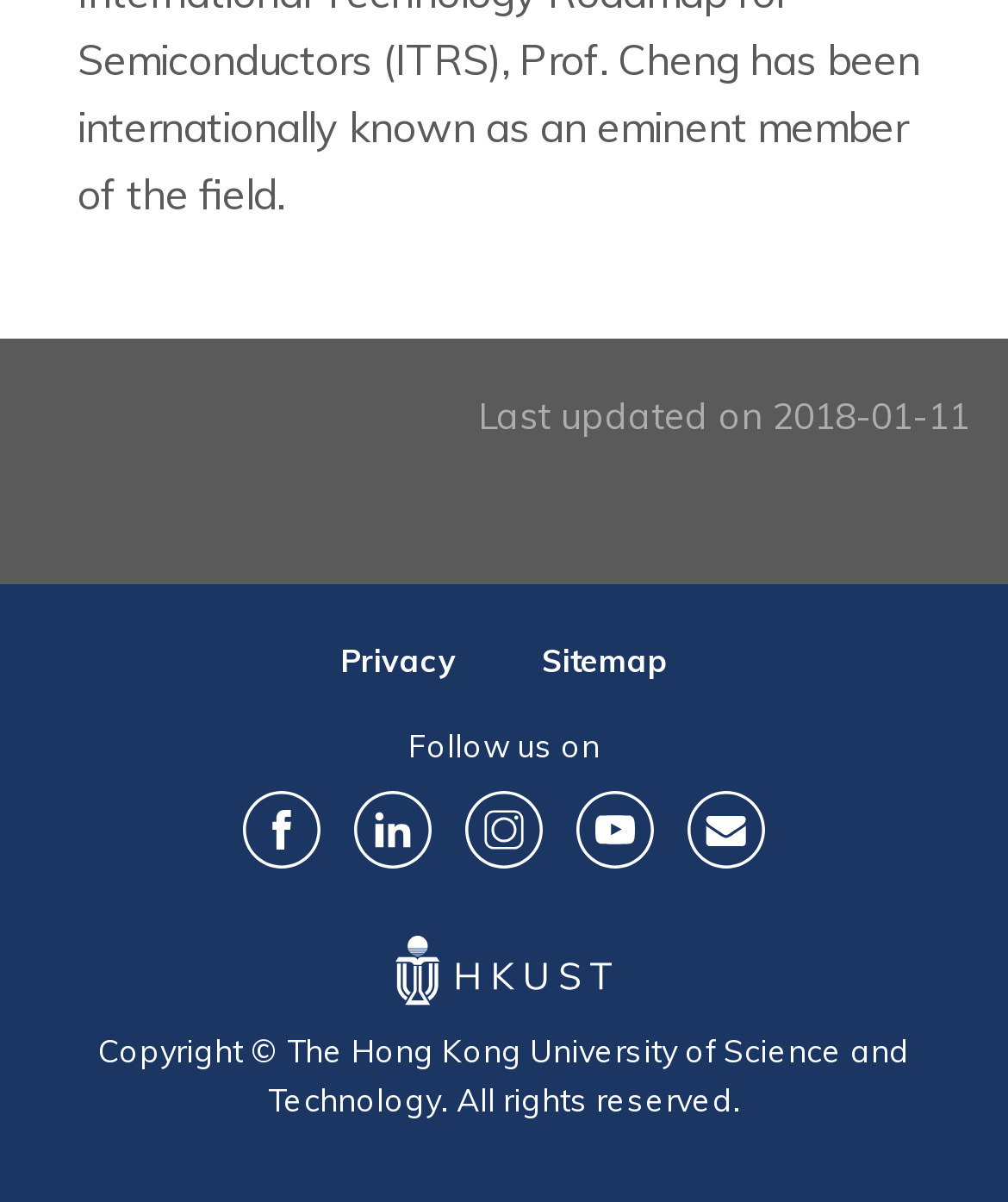How many social media links are there?
Based on the image, please offer an in-depth response to the question.

I counted the number of social media links by looking at the links with text 'Facebook', 'LinkedIn', 'Instagram', and 'YouTube' and their corresponding images.